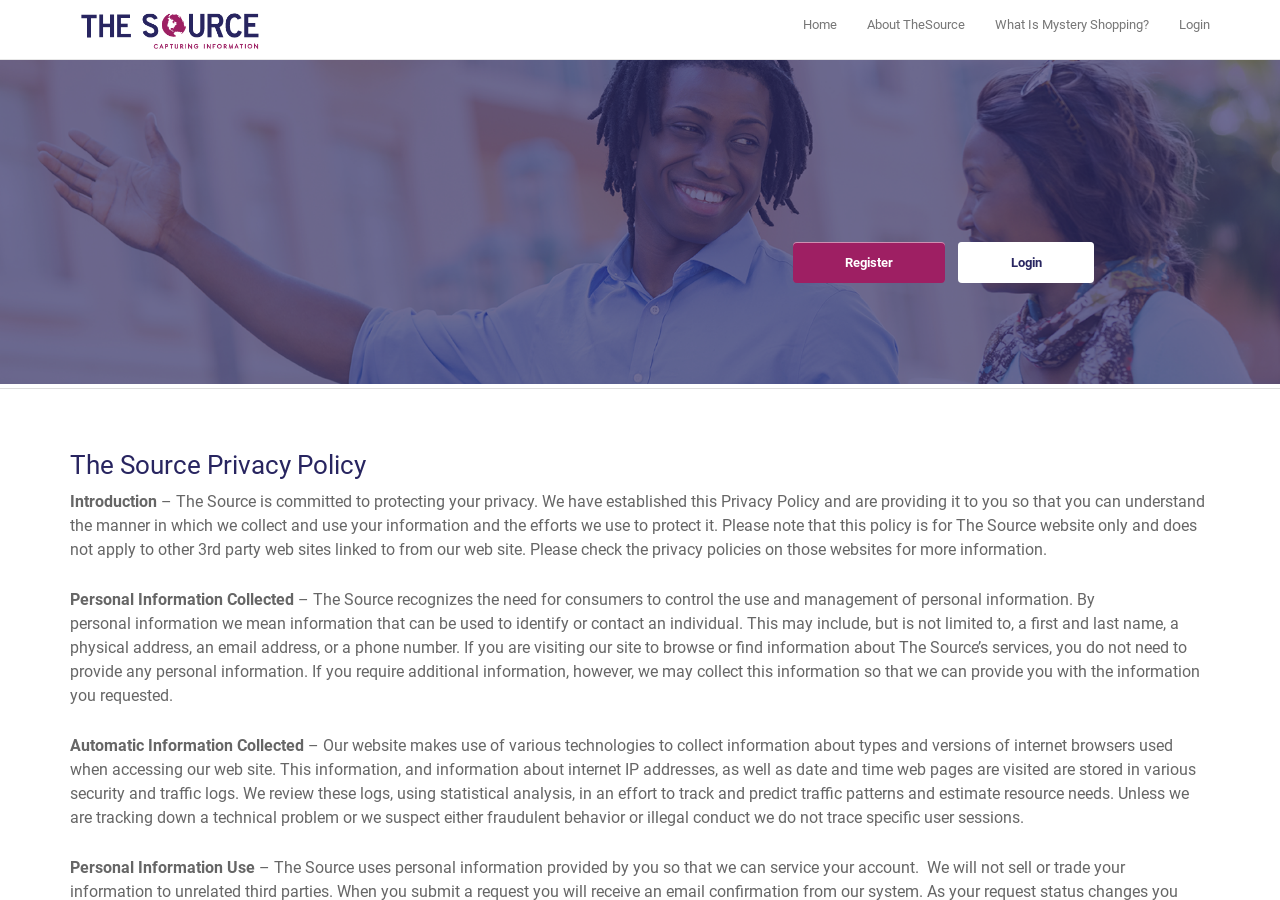How many buttons are there on the page?
Based on the image, give a one-word or short phrase answer.

2